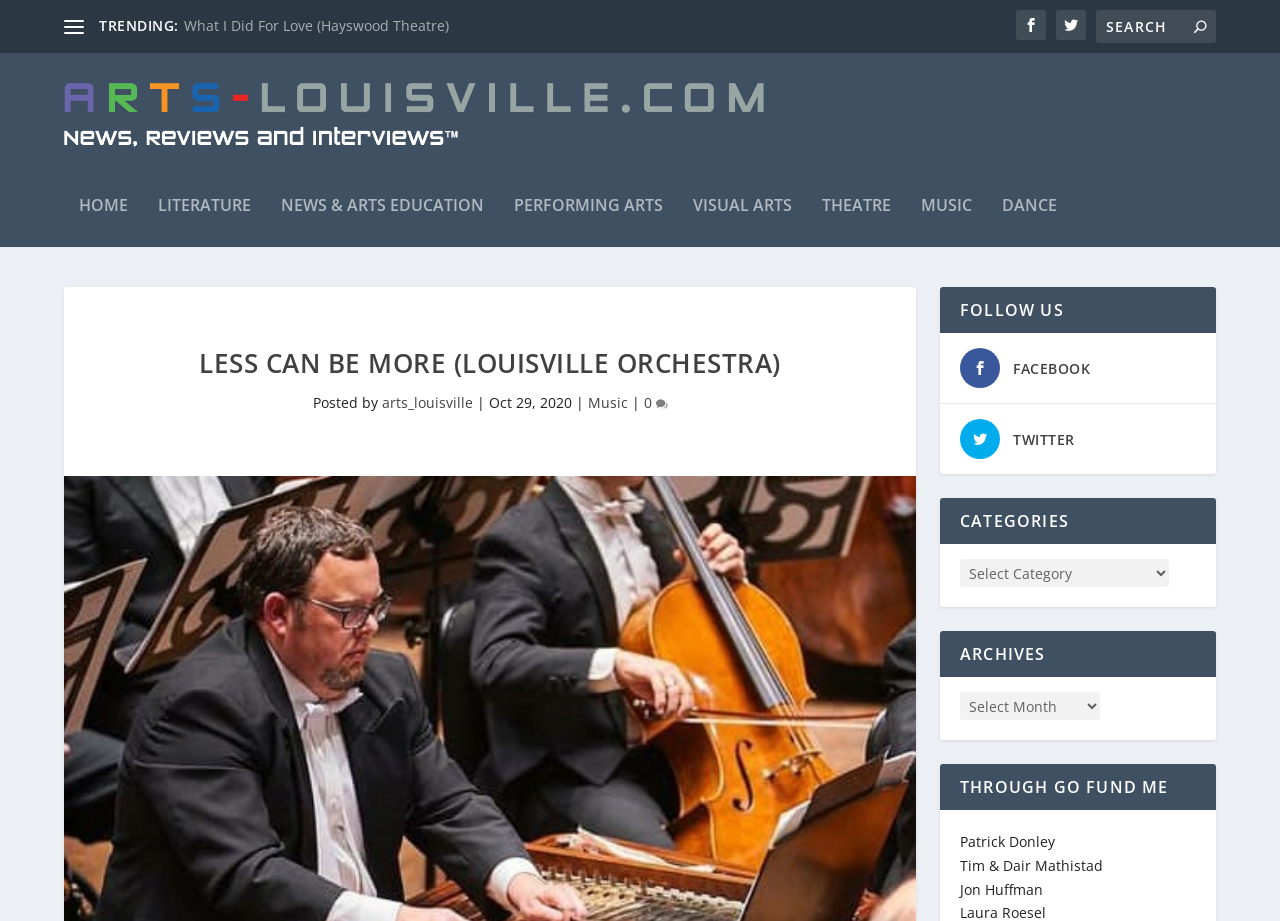Answer the question below in one word or phrase:
What is the category of the article 'Less Can Be More (Louisville Orchestra)'?

Music